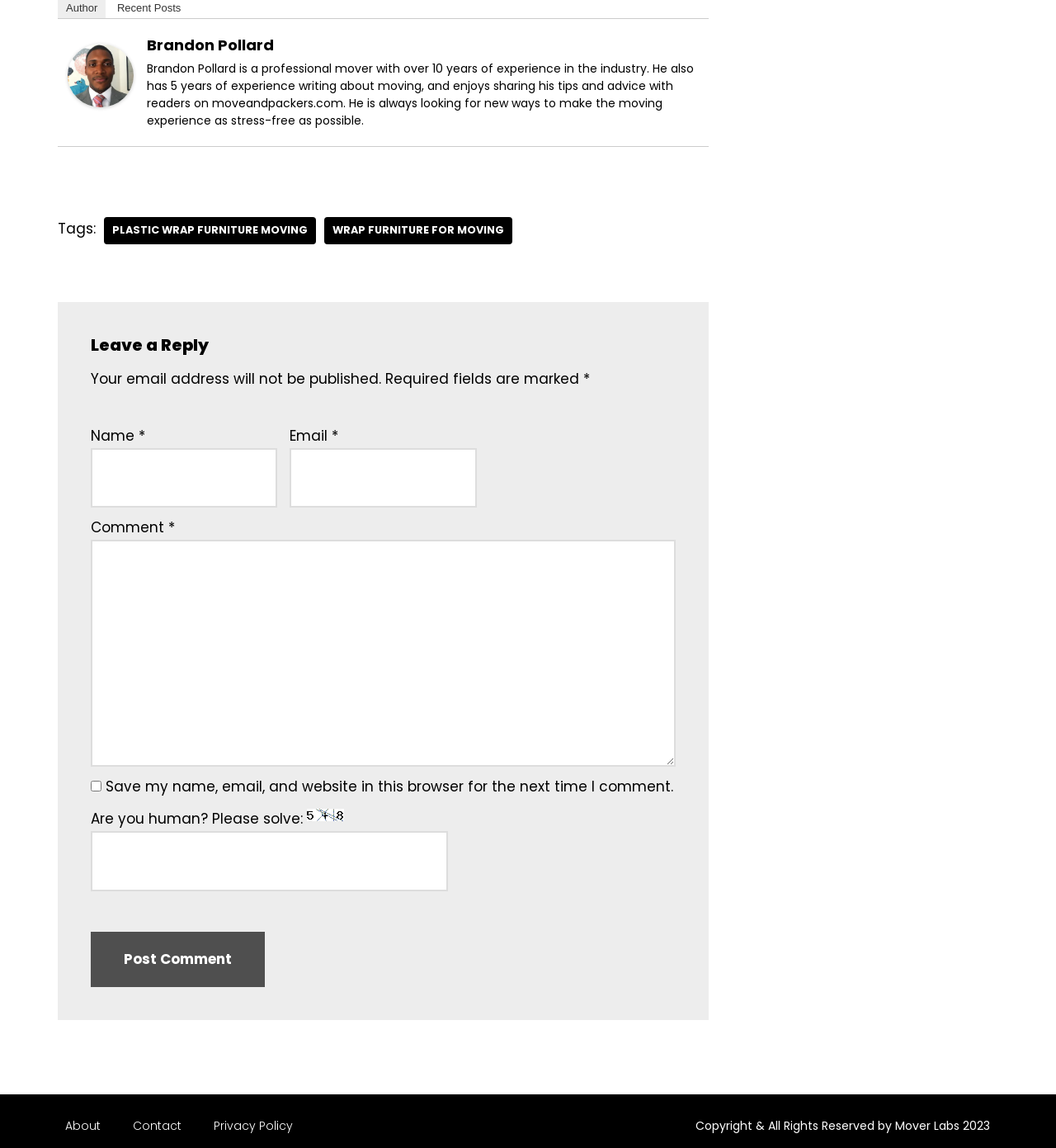What is the copyright year of the webpage?
Can you provide a detailed and comprehensive answer to the question?

The copyright year can be found at the bottom of the webpage, in the text 'Copyright & All Rights Reserved by Mover Labs 2023'.